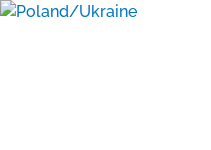Please reply to the following question with a single word or a short phrase:
What is the purpose of the accompanying text?

To provide commentary or insights